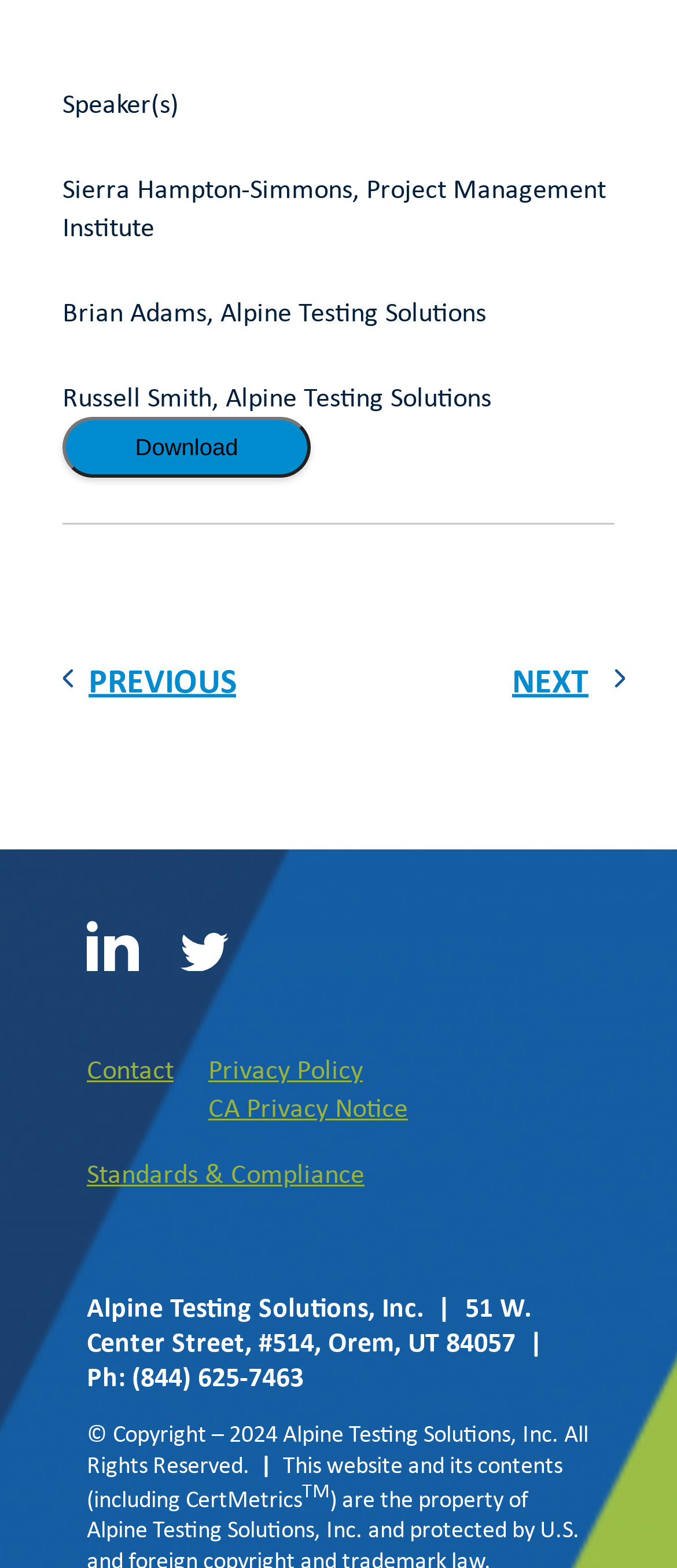What is the orientation of the separator?
Please provide a detailed and comprehensive answer to the question.

I found a separator element with the description 'orientation: horizontal', so the separator is horizontal.